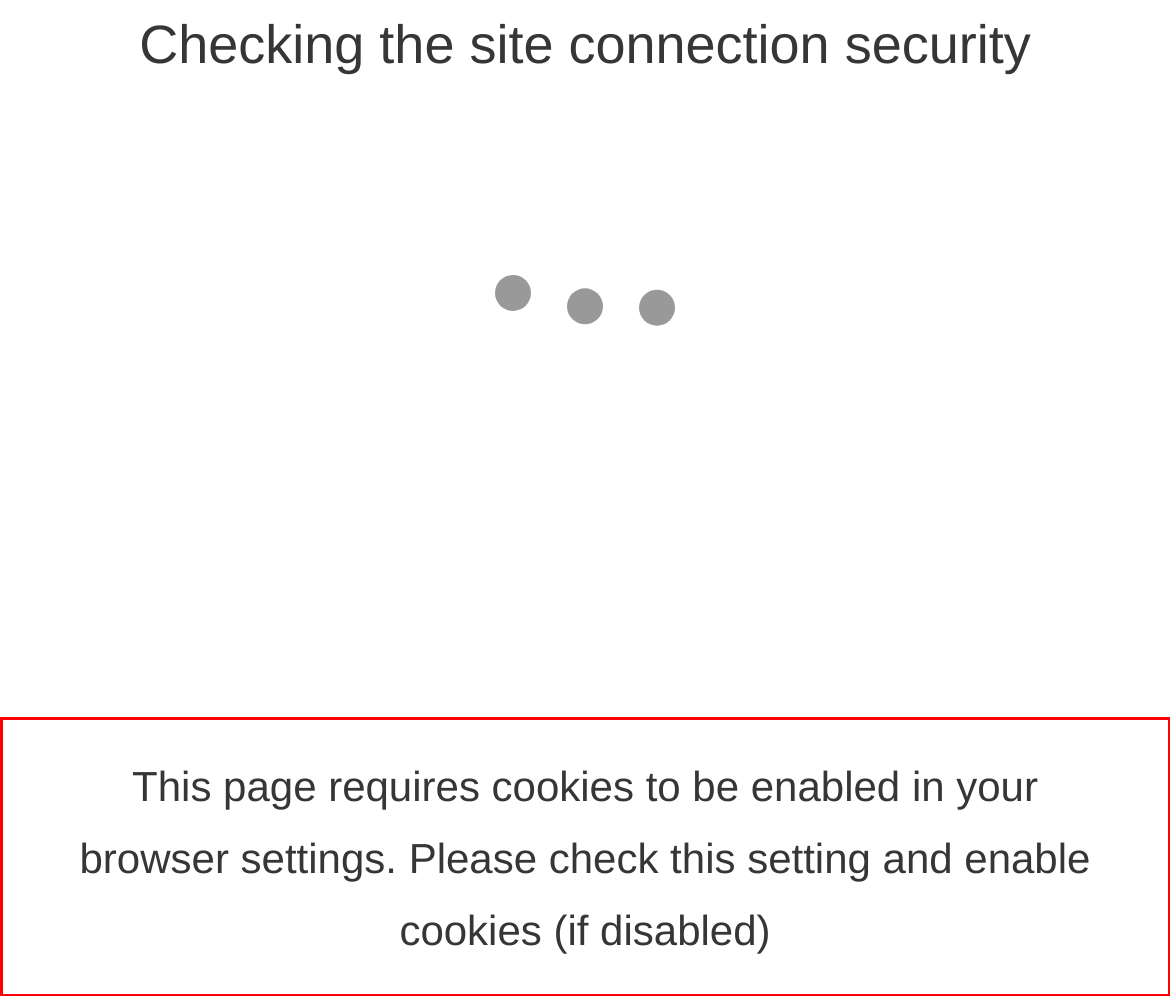You are provided with a screenshot of a webpage featuring a red rectangle bounding box. Extract the text content within this red bounding box using OCR.

This page requires cookies to be enabled in your browser settings. Please check this setting and enable cookies (if disabled)